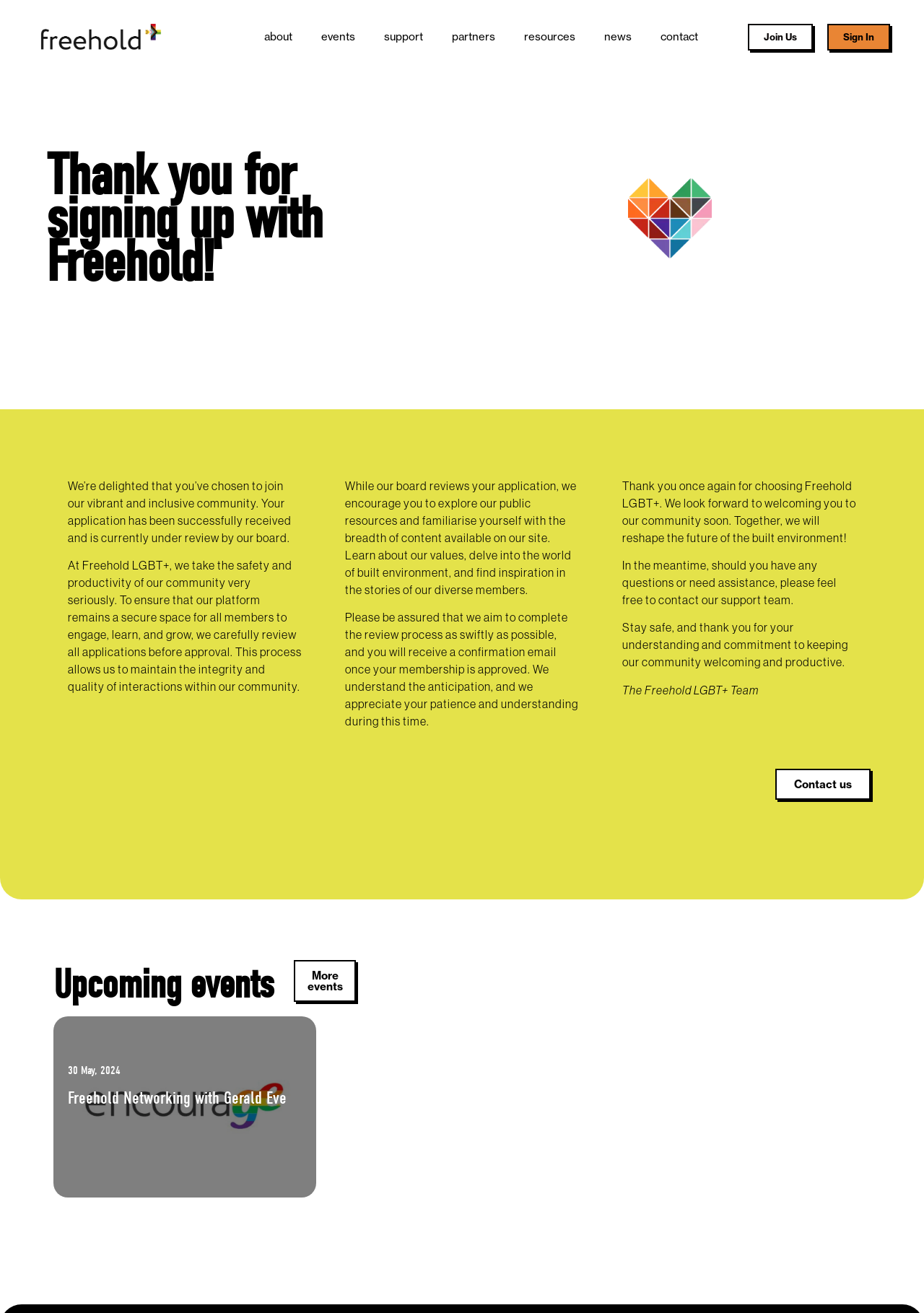Predict the bounding box coordinates of the UI element that matches this description: "Join Us". The coordinates should be in the format [left, top, right, bottom] with each value between 0 and 1.

[0.809, 0.018, 0.88, 0.038]